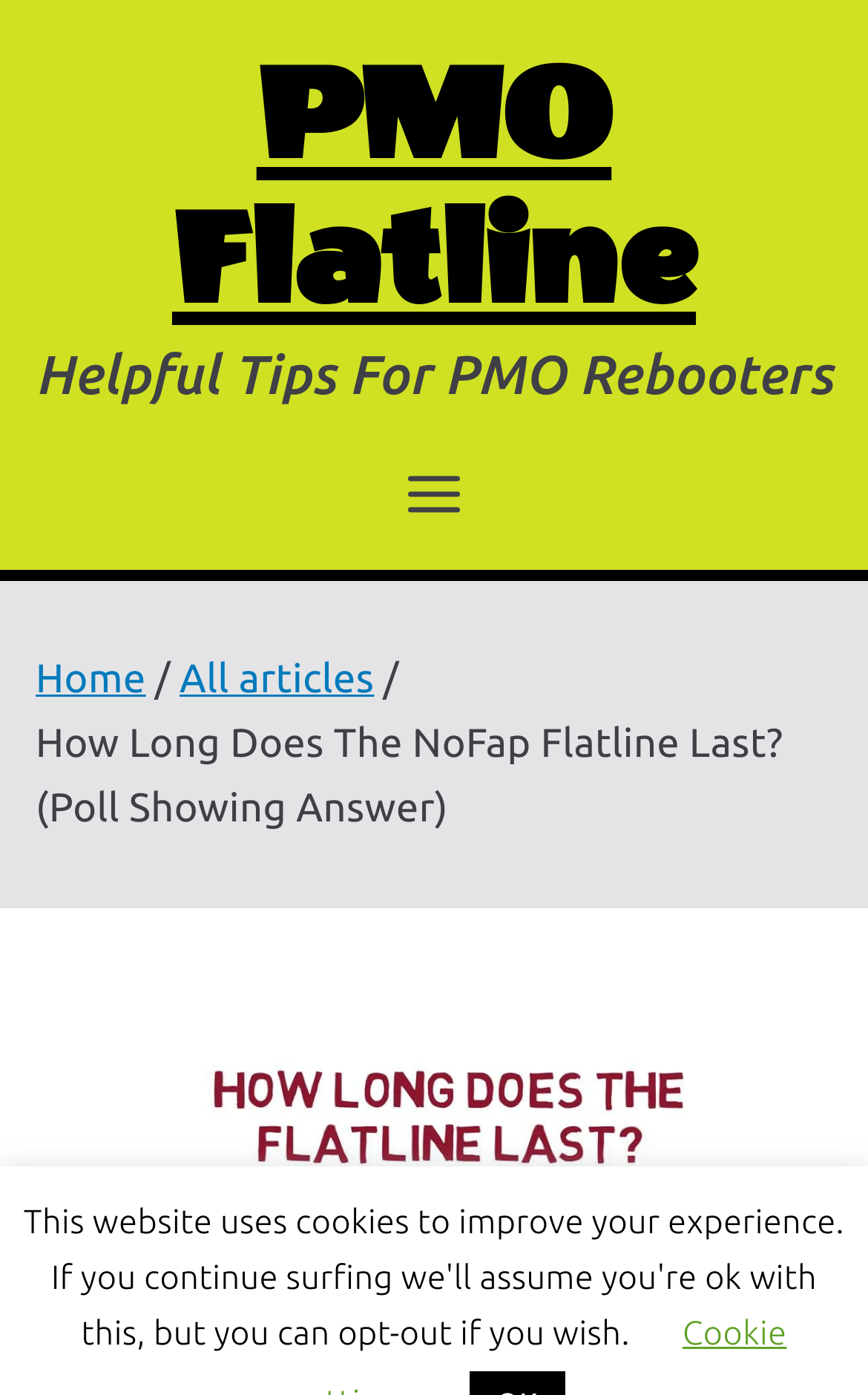Identify and provide the bounding box for the element described by: "PMO Flatline".

[0.198, 0.029, 0.802, 0.24]